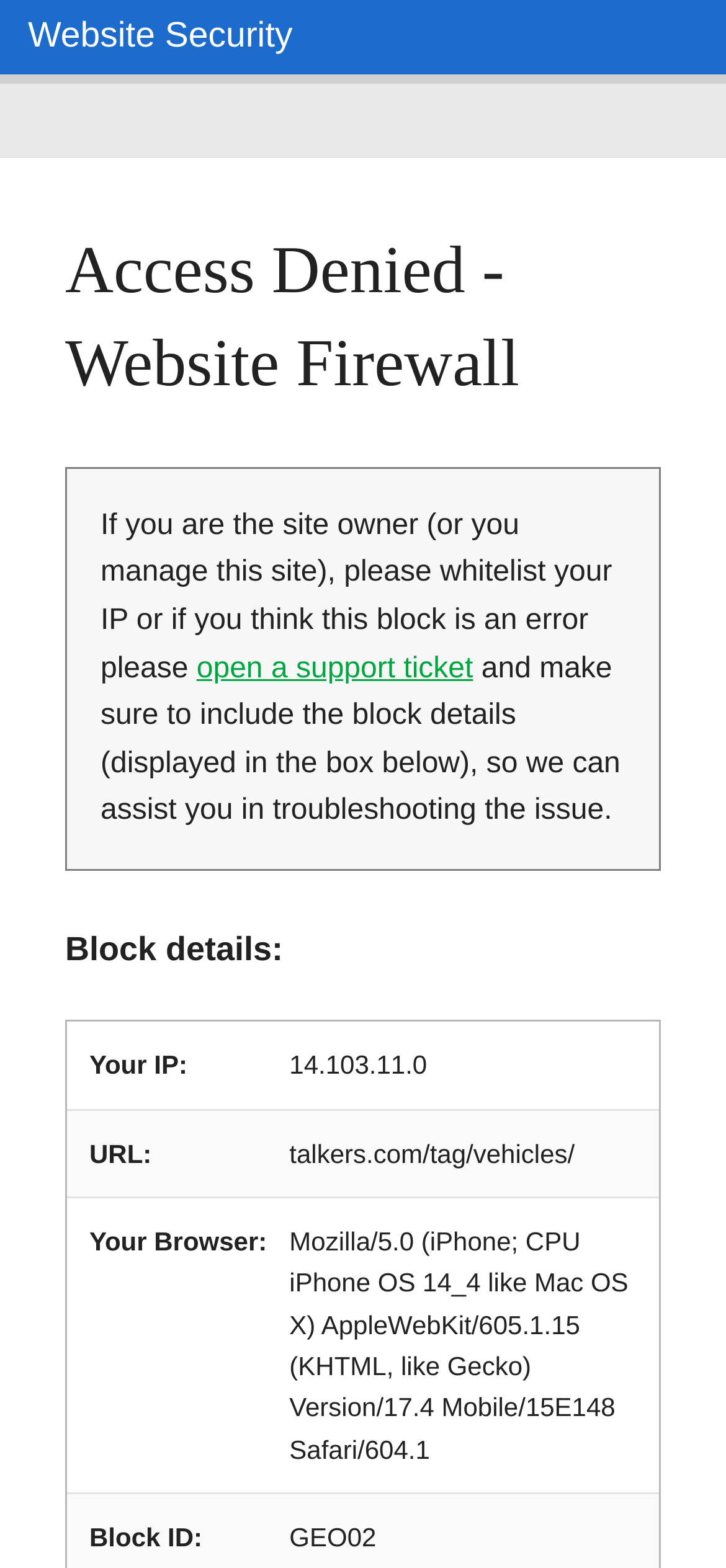Using the webpage screenshot, locate the HTML element that fits the following description and provide its bounding box: "open a support ticket".

[0.271, 0.416, 0.652, 0.436]